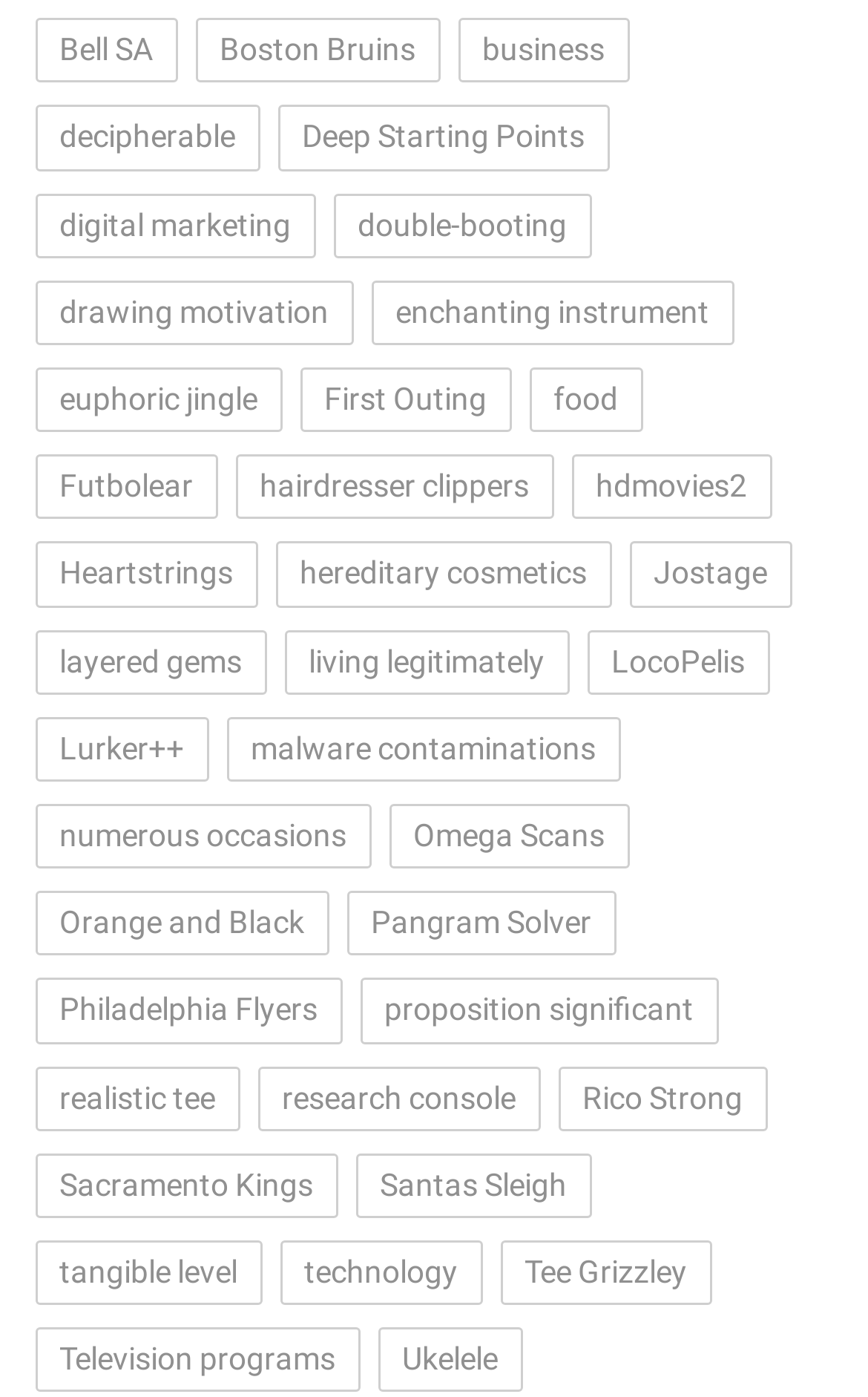Find the bounding box coordinates for the HTML element described in this sentence: "living legitimately". Provide the coordinates as four float numbers between 0 and 1, in the format [left, top, right, bottom].

[0.327, 0.45, 0.655, 0.497]